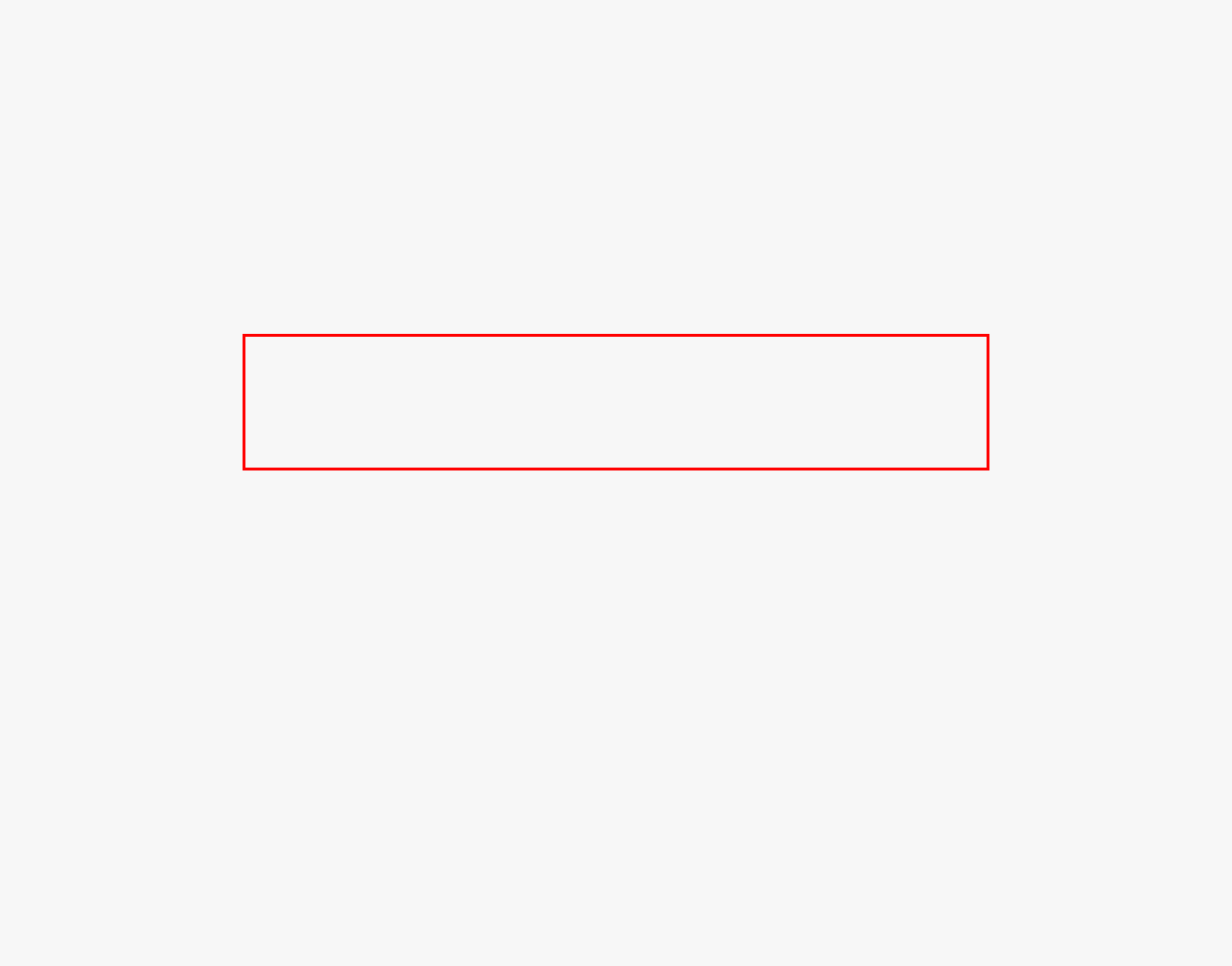You have a webpage screenshot with a red rectangle surrounding a UI element. Extract the text content from within this red bounding box.

Johnson, in his role of senior associate athletics director for administration and operations at Texas since 2014, has been responsible for the internal management of the Longhorns athletics department. He played a major role on the senior leadership team that helped Texas capture its first-ever IMG Learfield Division I College Director’s Cup in 2020-21, snapping a string of 25 straight first-place finishes by Stanford.